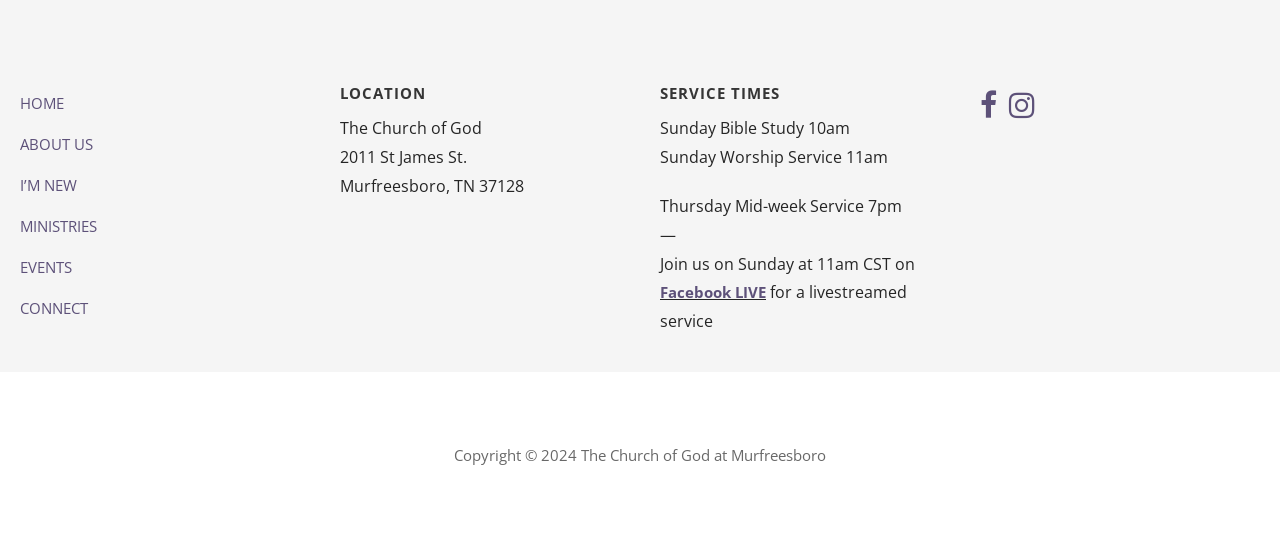What is the name of the church?
Using the visual information, answer the question in a single word or phrase.

The Church of God